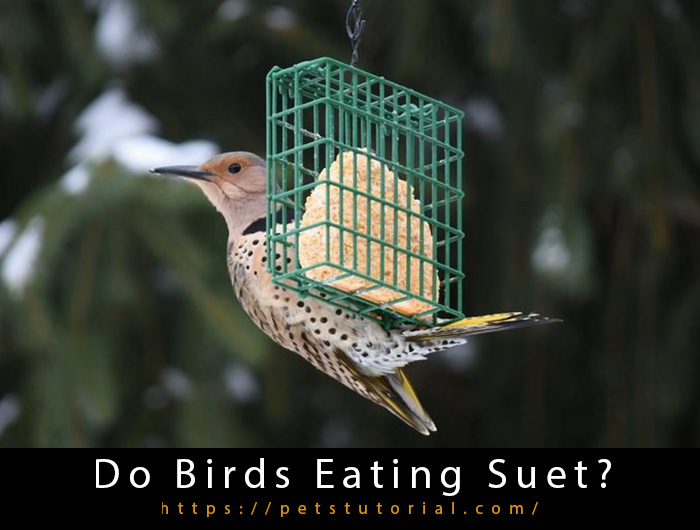Give a one-word or phrase response to the following question: What is the high-energy food source favored by many wild birds?

Suet